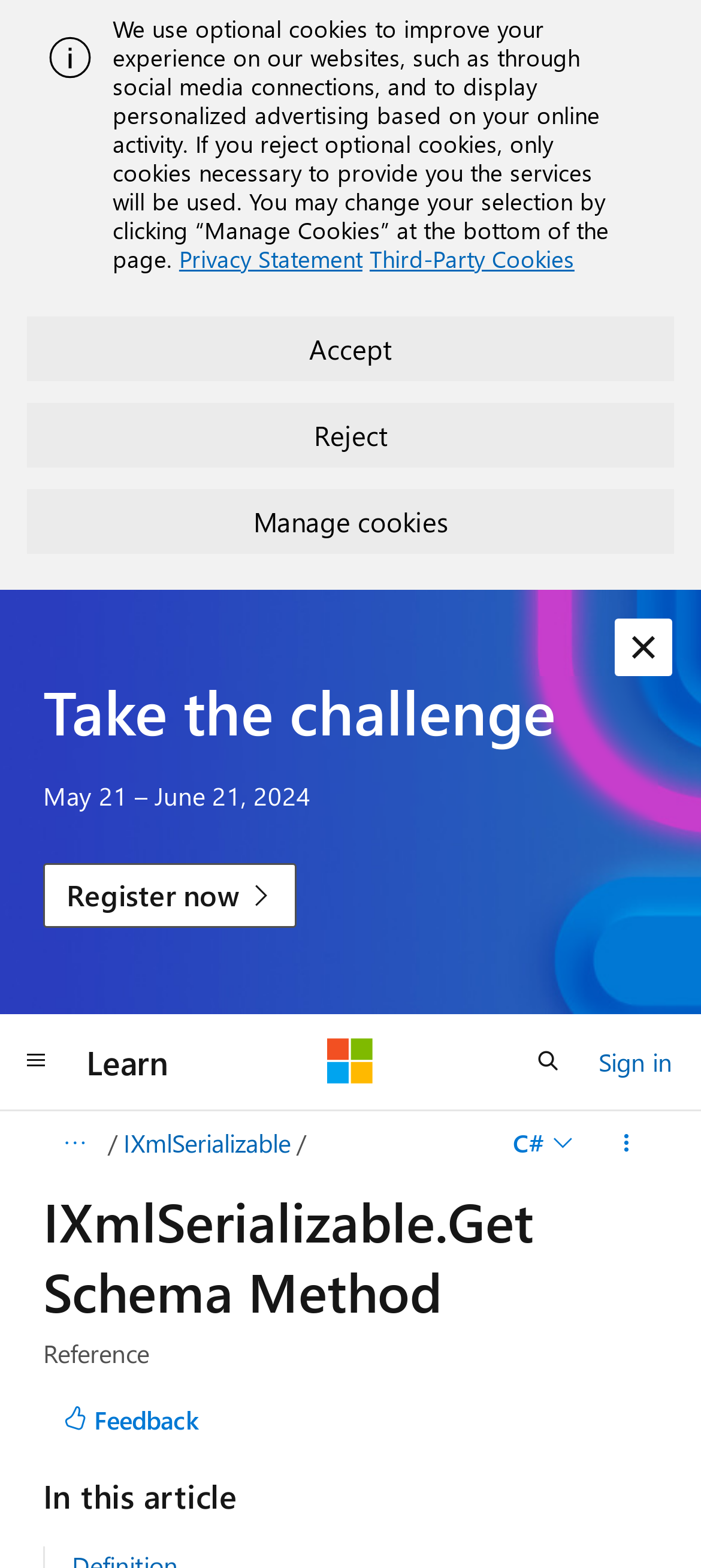Identify the bounding box of the UI component described as: "Register now".

[0.062, 0.55, 0.424, 0.592]